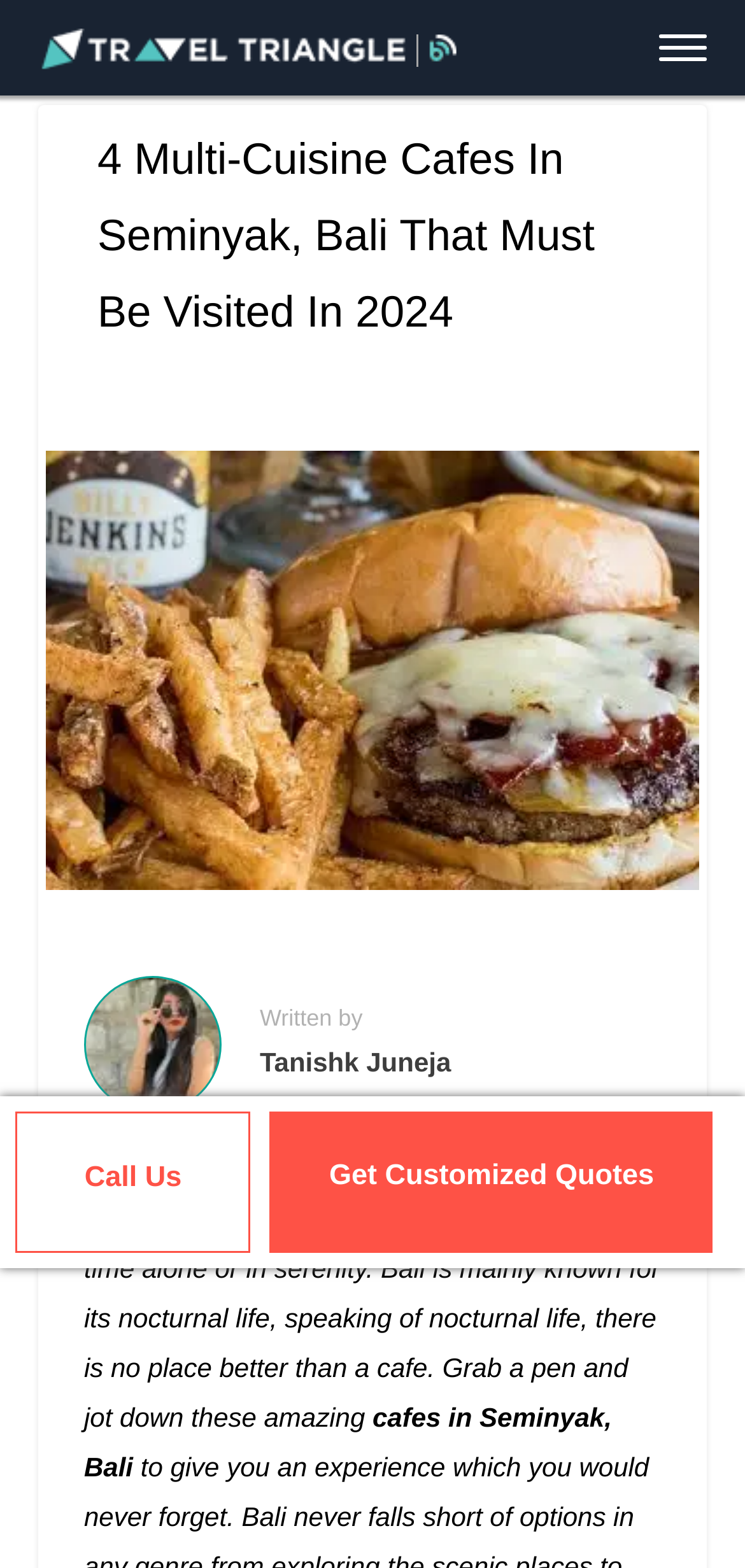Please specify the bounding box coordinates in the format (top-left x, top-left y, bottom-right x, bottom-right y), with all values as floating point numbers between 0 and 1. Identify the bounding box of the UI element described by: Blog

[0.575, 0.05, 0.609, 0.09]